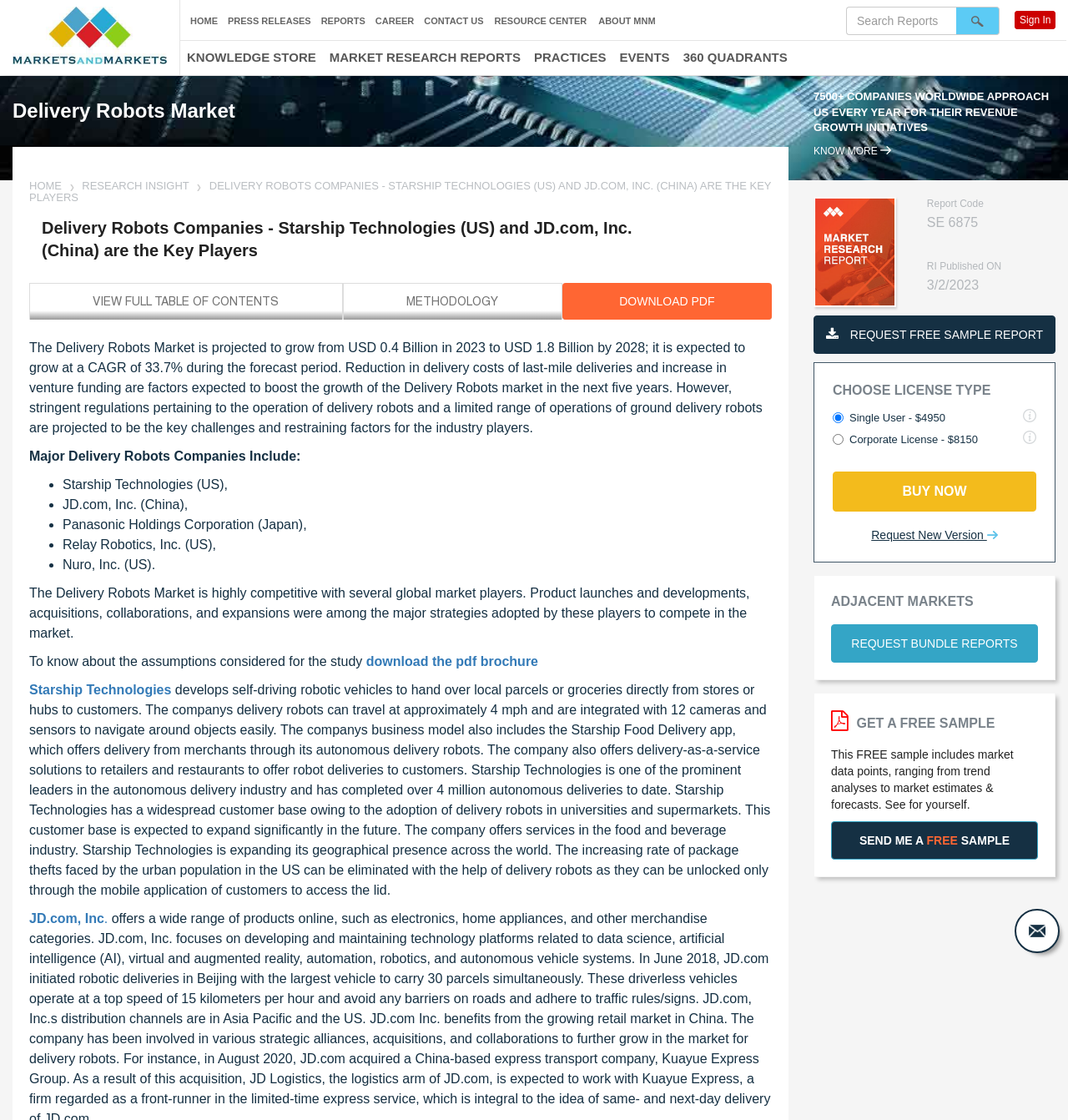How many autonomous deliveries has Starship Technologies completed?
Identify the answer in the screenshot and reply with a single word or phrase.

Over 4 million